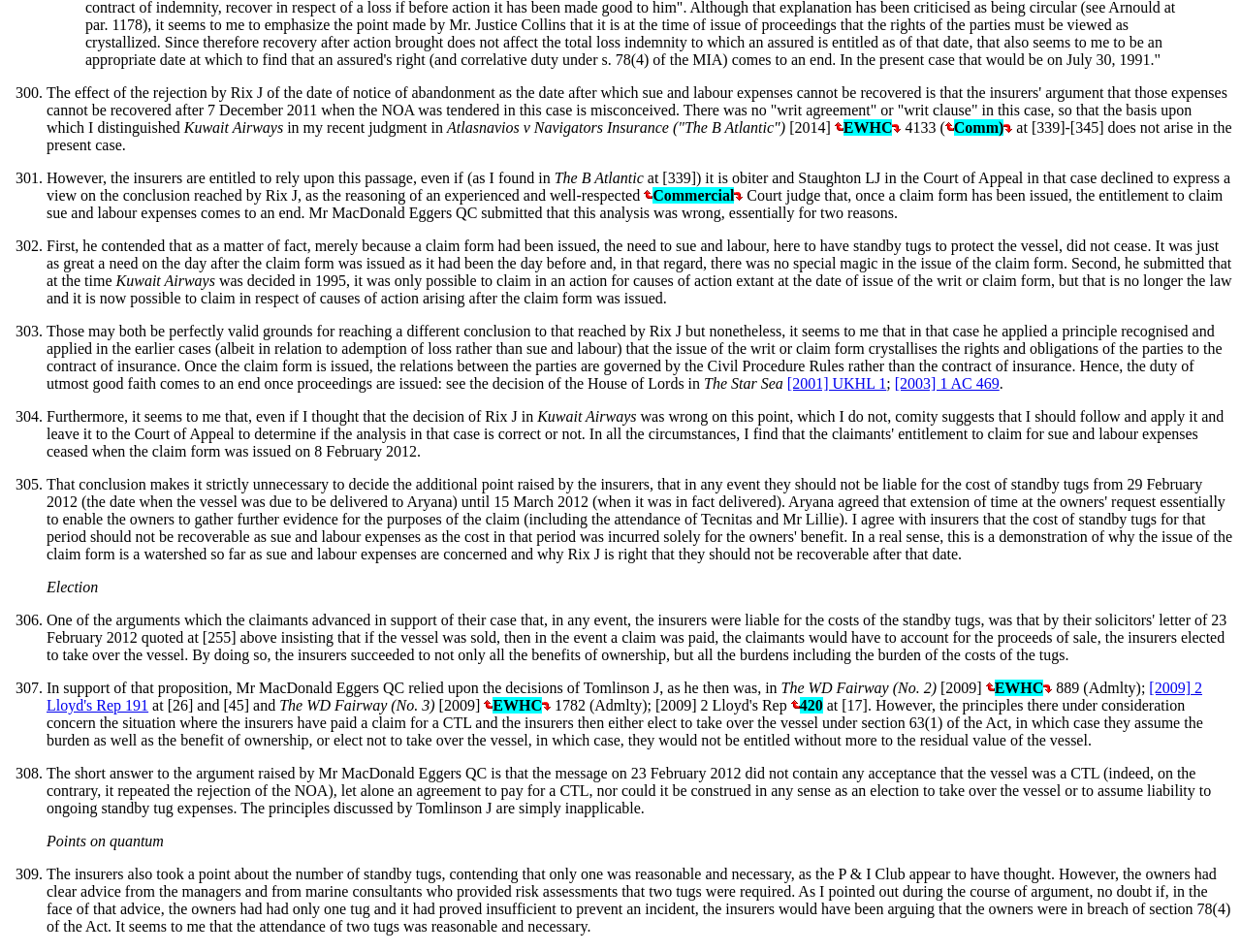Kindly determine the bounding box coordinates for the area that needs to be clicked to execute this instruction: "Click the link '[2009] 2 Lloyd's Rep 191'".

[0.038, 0.714, 0.969, 0.749]